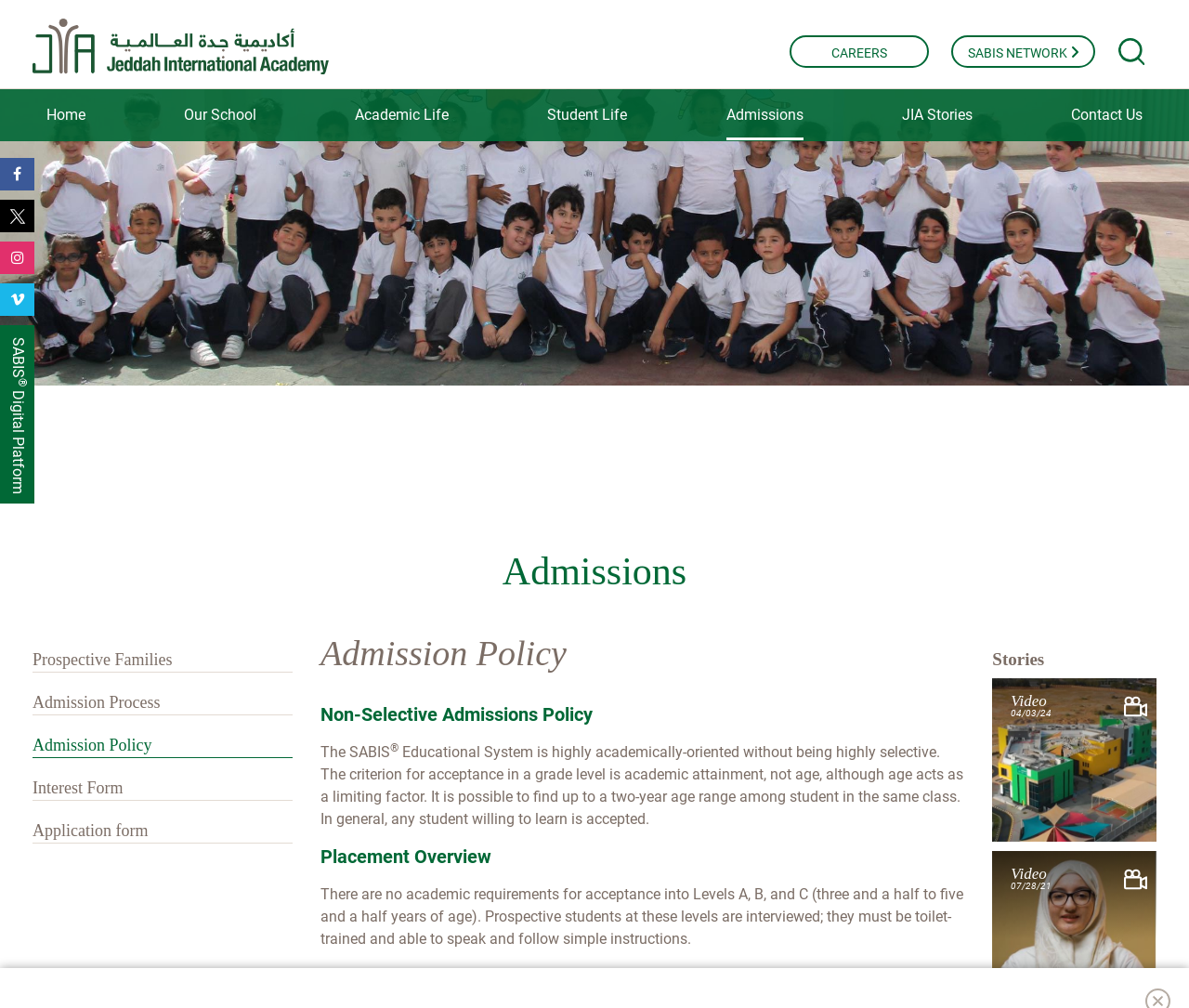Determine the bounding box coordinates of the region I should click to achieve the following instruction: "Go to Admissions". Ensure the bounding box coordinates are four float numbers between 0 and 1, i.e., [left, top, right, bottom].

[0.611, 0.105, 0.675, 0.139]